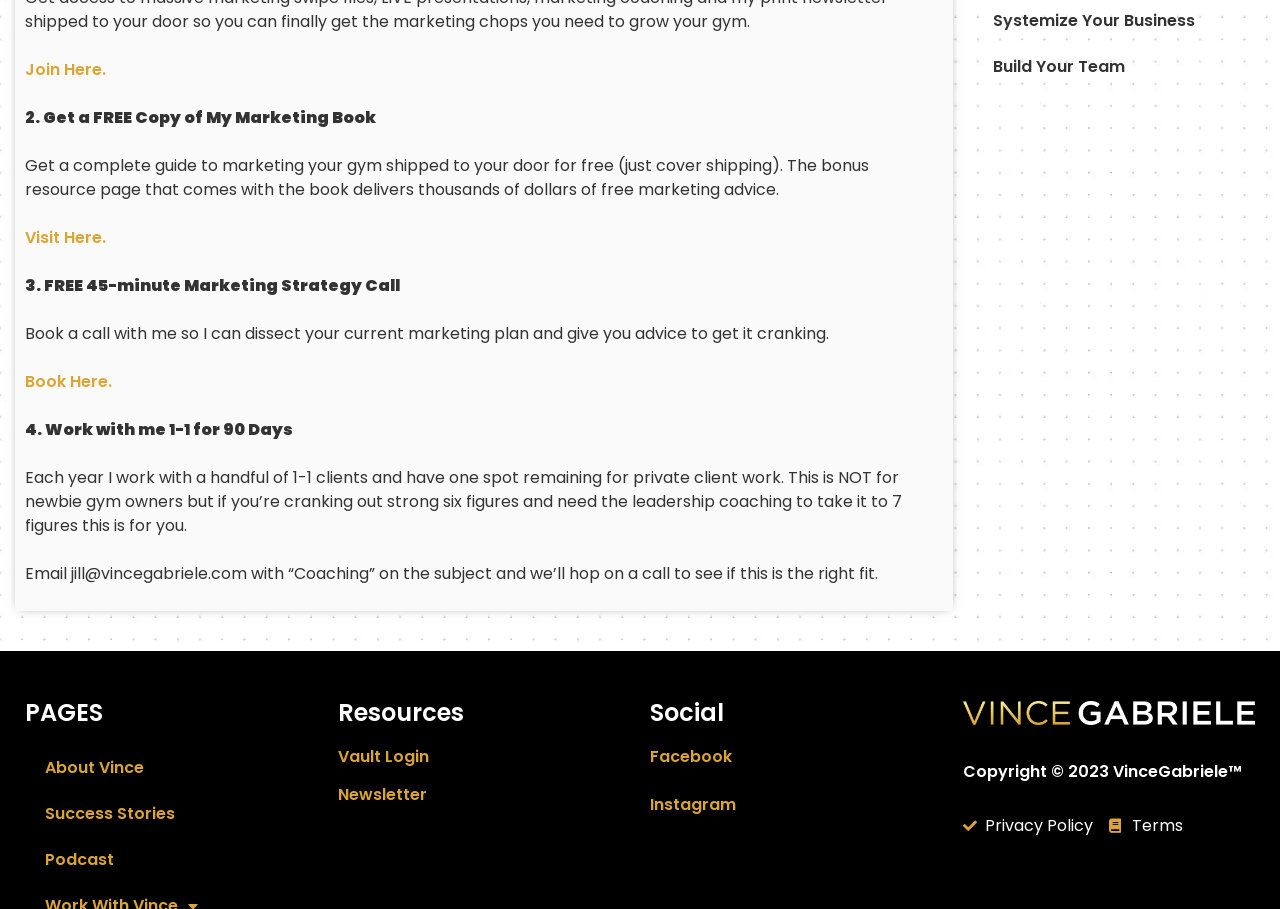Pinpoint the bounding box coordinates of the clickable area needed to execute the instruction: "Join here". The coordinates should be specified as four float numbers between 0 and 1, i.e., [left, top, right, bottom].

[0.02, 0.064, 0.083, 0.089]